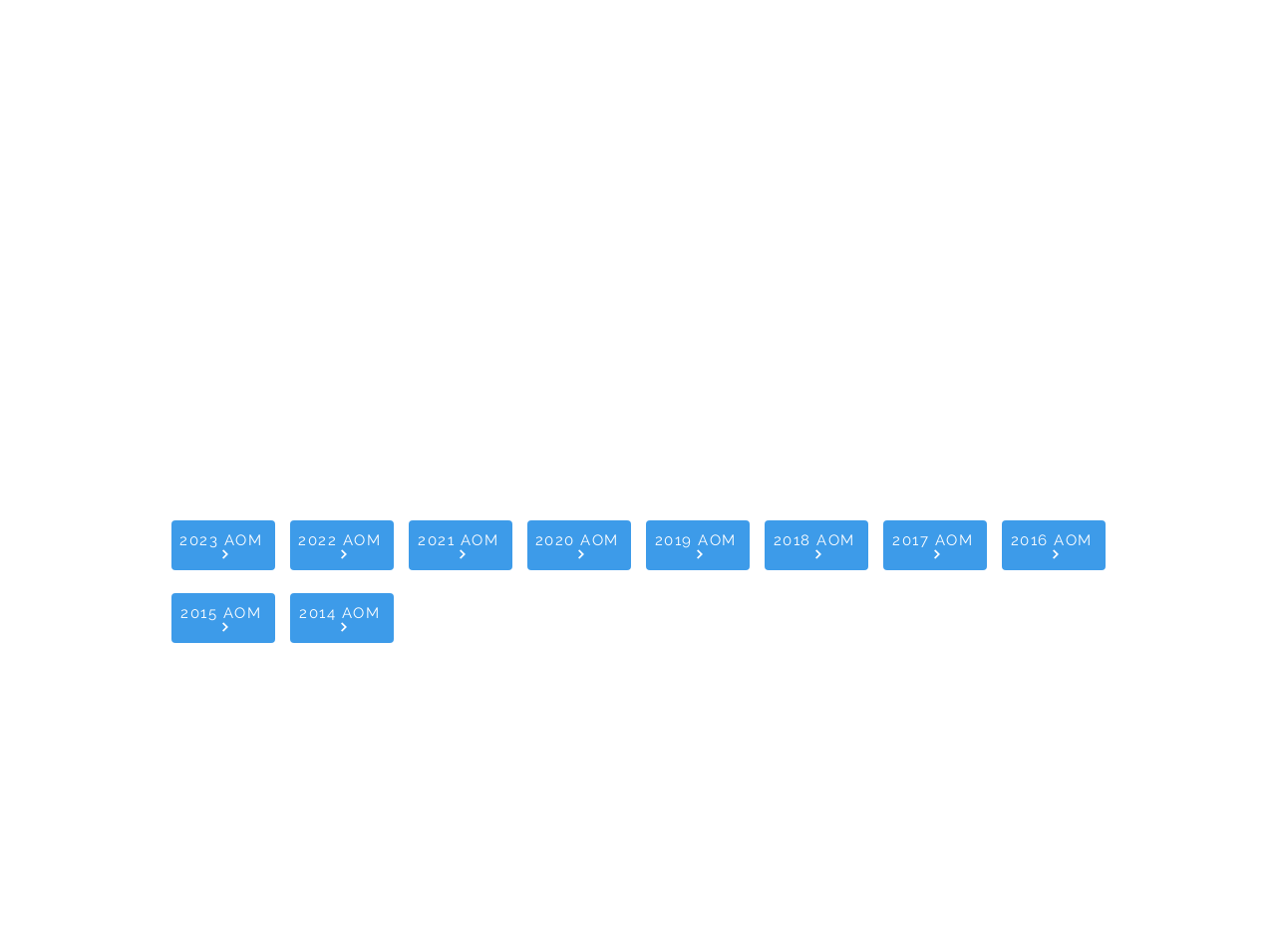How many AOM links are there?
Using the image as a reference, answer the question with a short word or phrase.

8